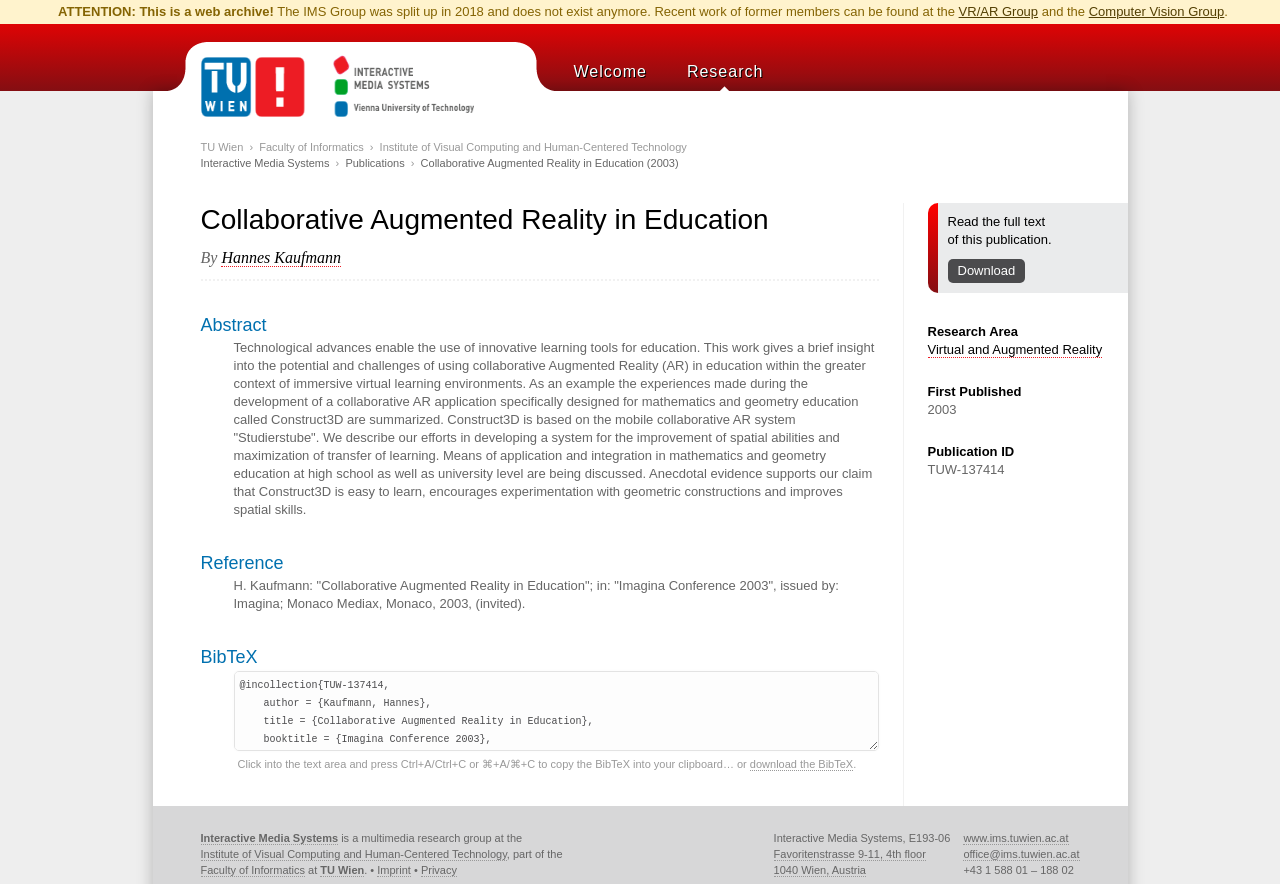Pinpoint the bounding box coordinates of the clickable element needed to complete the instruction: "Visit the Virtual and Augmented Reality research area". The coordinates should be provided as four float numbers between 0 and 1: [left, top, right, bottom].

[0.725, 0.387, 0.861, 0.405]